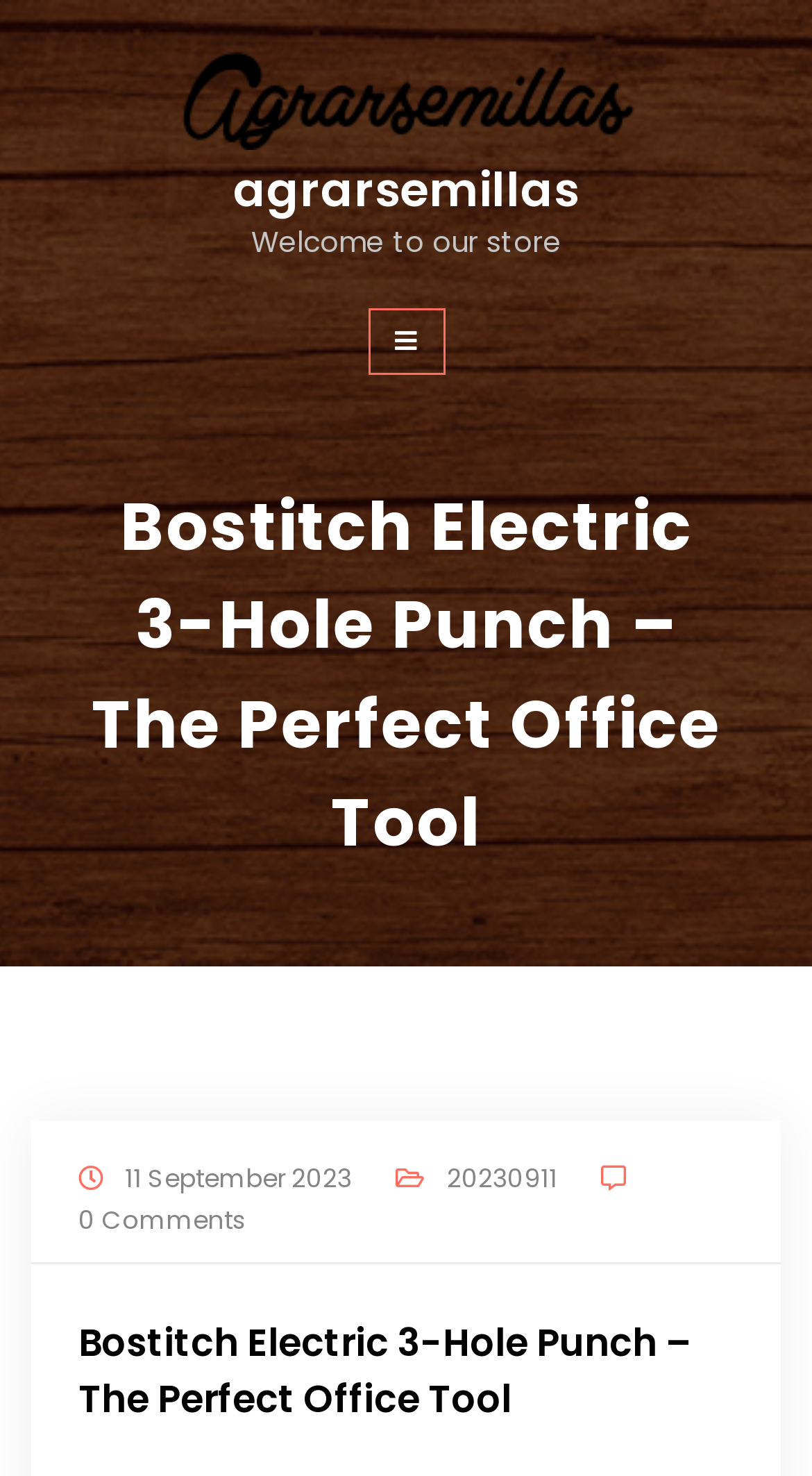Is there a button on the webpage? Based on the screenshot, please respond with a single word or phrase.

Yes